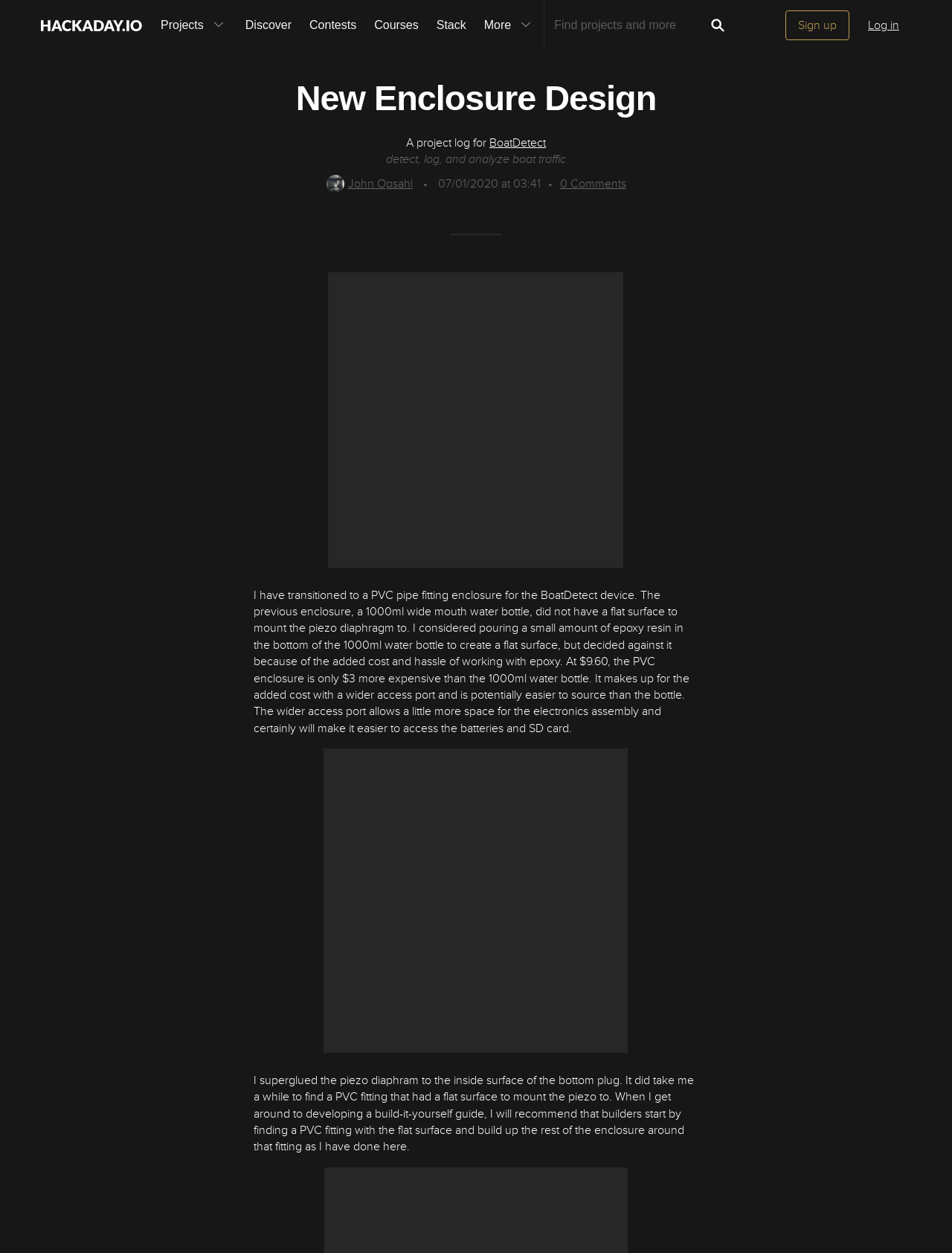Given the content of the image, can you provide a detailed answer to the question?
What is the purpose of the BoatDetect device?

The purpose of the BoatDetect device can be found in the text 'detect, log, and analyze boat traffic' which is a static text element with ID 68.